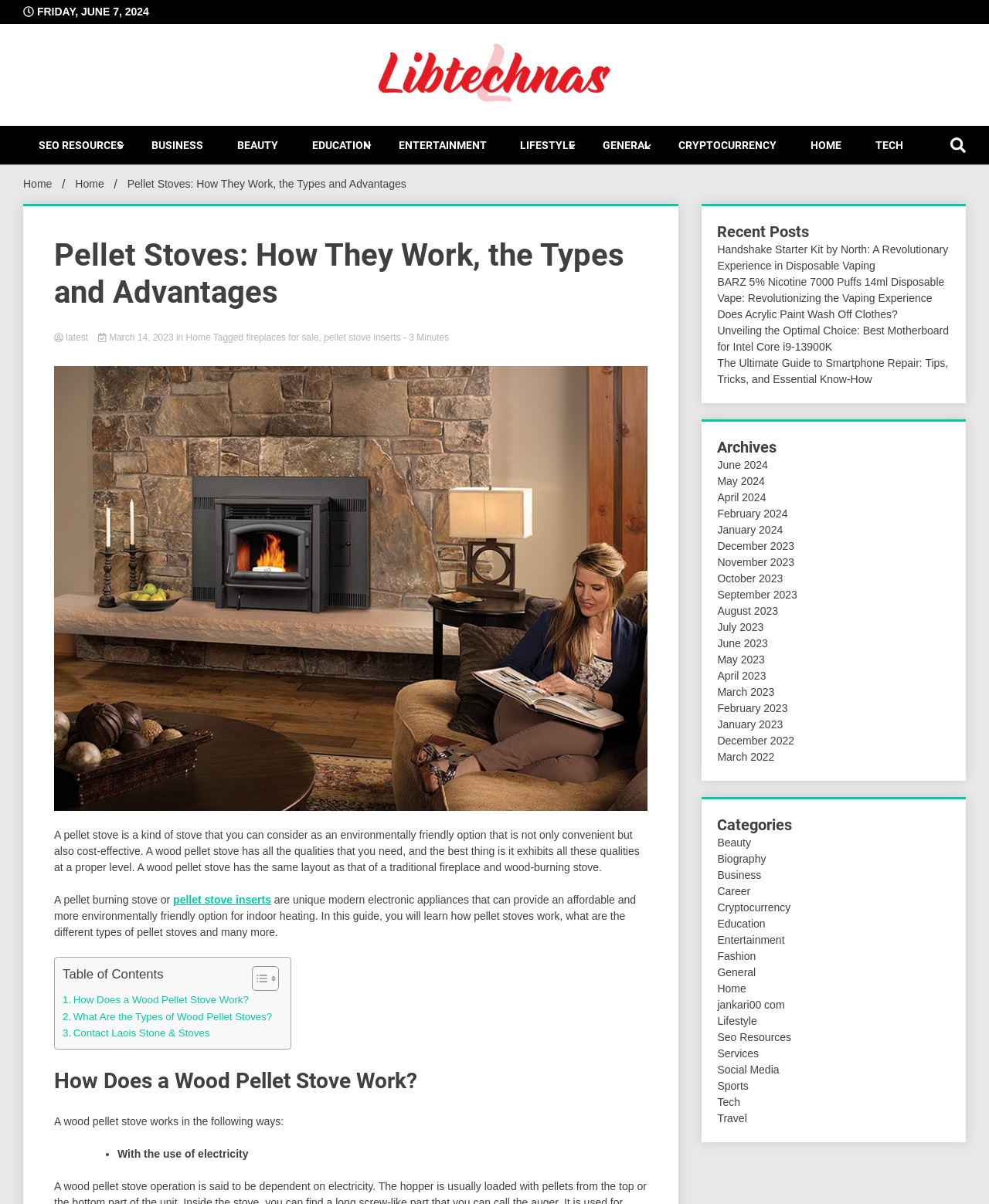Offer an extensive depiction of the webpage and its key elements.

This webpage is about pellet stoves, providing information on how they work, their types, and advantages. At the top, there is a date "FRIDAY, JUNE 7, 2024" and a link to "Libtechnas" with an accompanying image. Below this, there are several links to different categories, including "SEO RESOURCES", "BUSINESS", "BEAUTY", and more.

The main content of the page is divided into sections. The first section has a heading "Pellet Stoves: How They Work, the Types and Advantages" and provides an introduction to pellet stoves, describing them as environmentally friendly and cost-effective options for indoor heating. There is an image of a pellet stove and a table of contents with links to different sections of the article.

The article then explains how a wood pellet stove works, listing the steps involved in the process. There are several links to related topics, including "fireplaces for sale" and "pellet stove inserts". The estimated reading time of the article is 3 minutes.

On the right side of the page, there is a section with recent posts, including links to articles about vaping, acrylic paint, motherboards, and smartphone repair. Below this, there is an archives section with links to articles from different months, ranging from June 2024 to March 2022.

At the bottom of the page, there is a button and a navigation section with breadcrumbs, allowing users to navigate through the website.